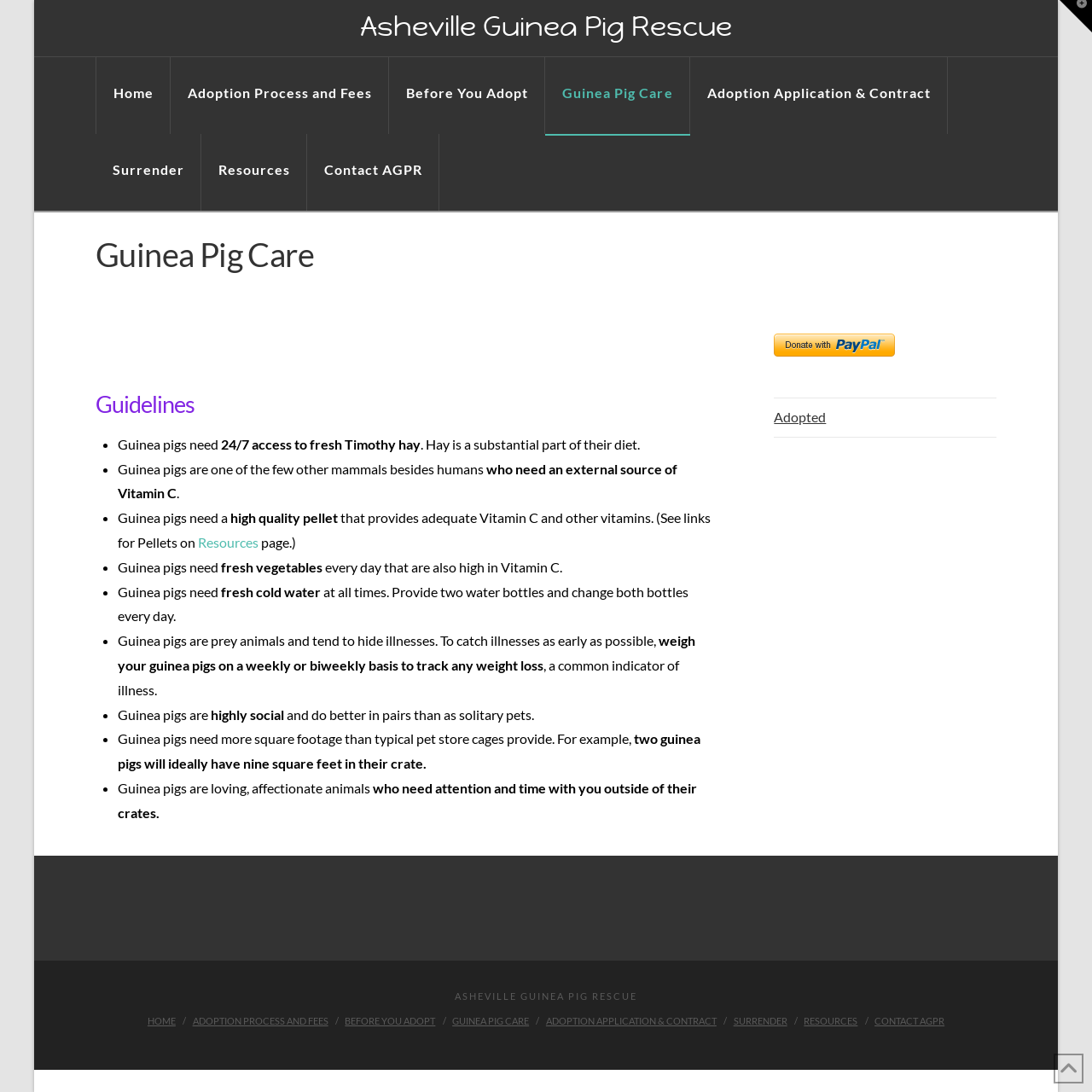Extract the main title from the webpage and generate its text.

Guinea Pig Care